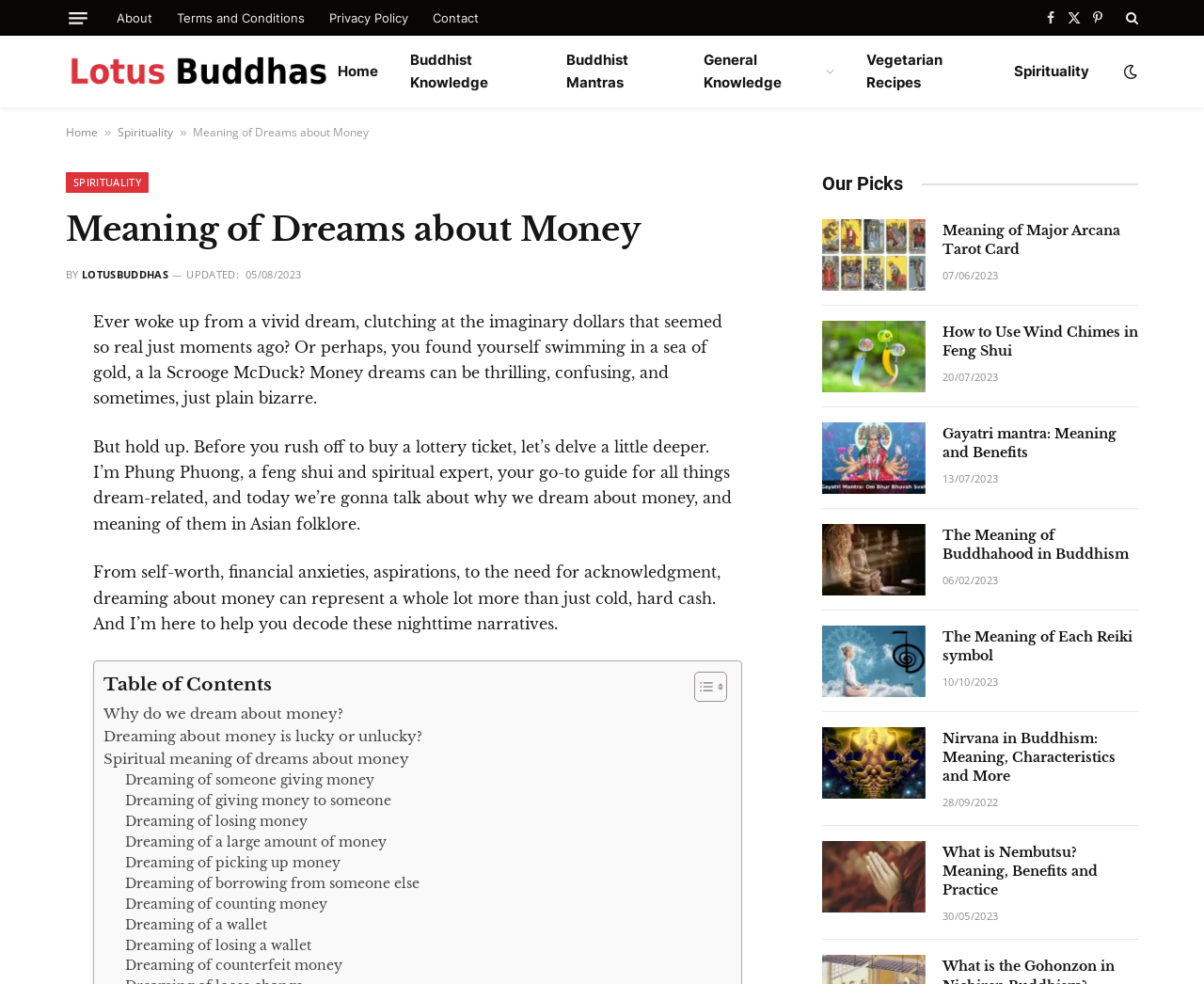What is the date of the article?
Refer to the screenshot and answer in one word or phrase.

05/08/2023